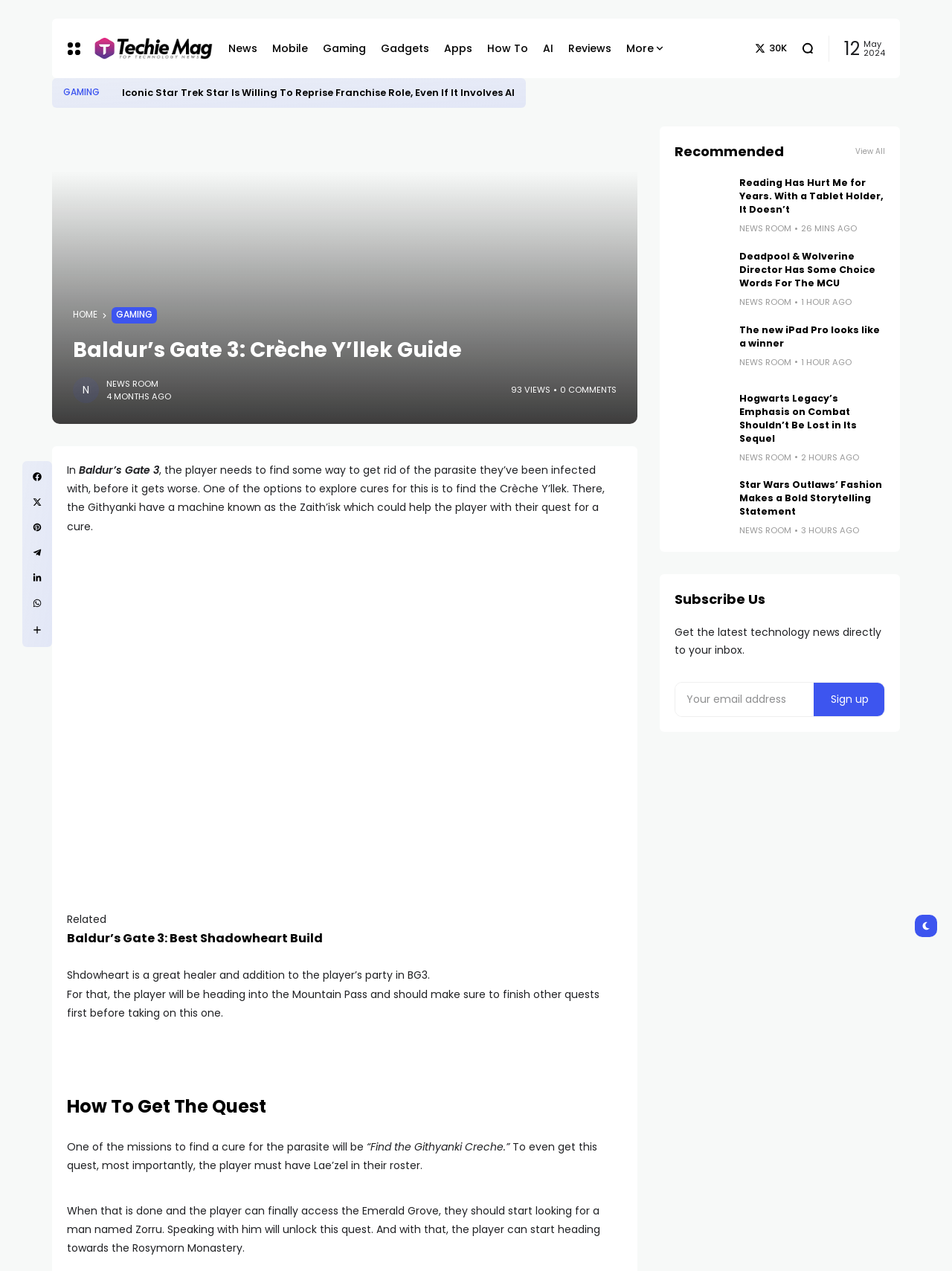Provide a short answer to the following question with just one word or phrase: What is the name of the website being displayed?

Techie Mag